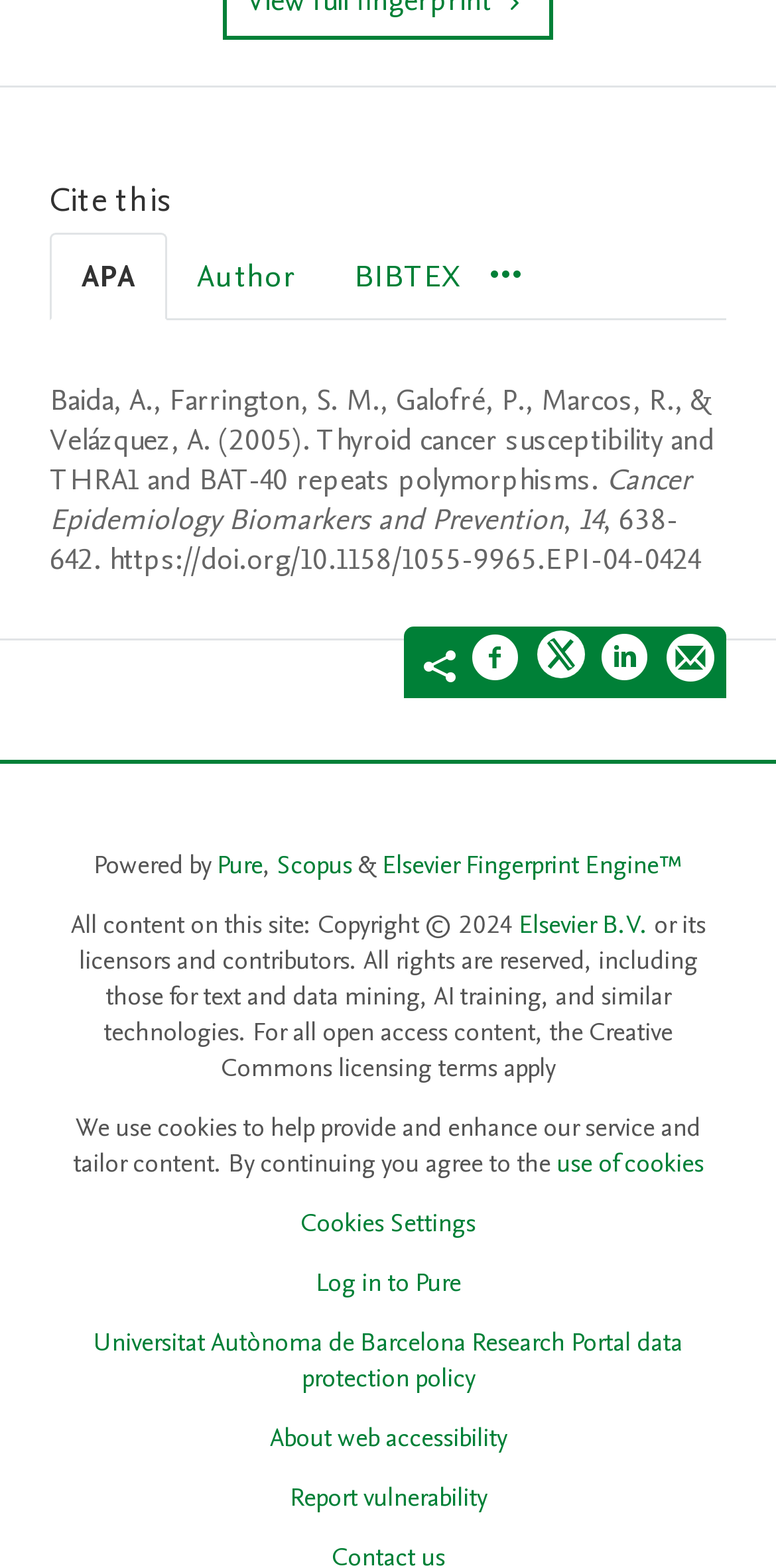Can you find the bounding box coordinates of the area I should click to execute the following instruction: "Go to Elsevier B.V. website"?

[0.668, 0.578, 0.835, 0.601]